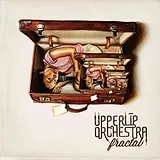What is the color tone of the album cover?
Provide a well-explained and detailed answer to the question.

The colors used in the album cover are warm and inviting, which enhances the melodious vibe associated with the album's music.